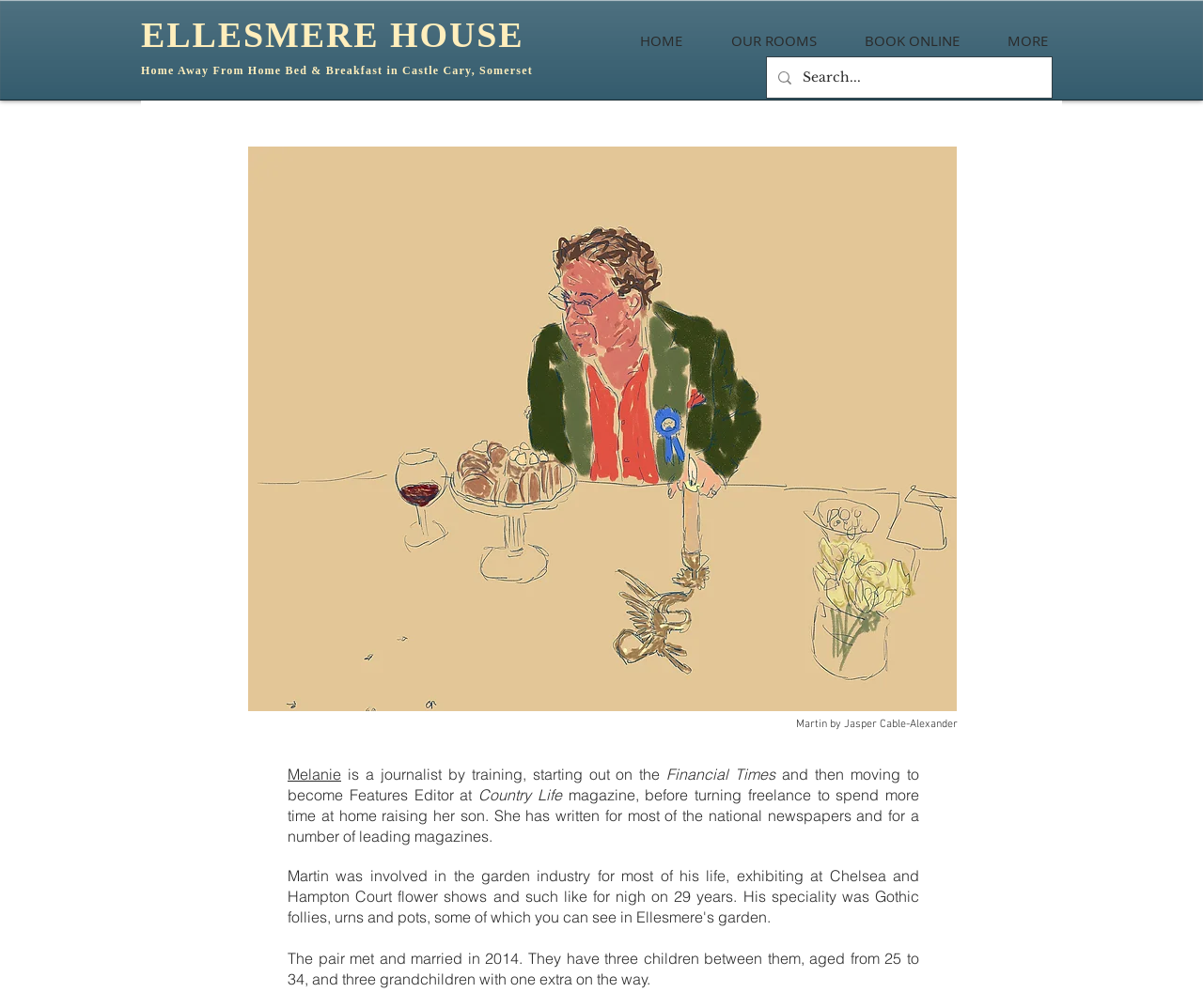What is the profession of Melanie?
Refer to the image and provide a detailed answer to the question.

Melanie's profession can be inferred from the text 'is a journalist by training...' which is part of the paragraph describing her background.